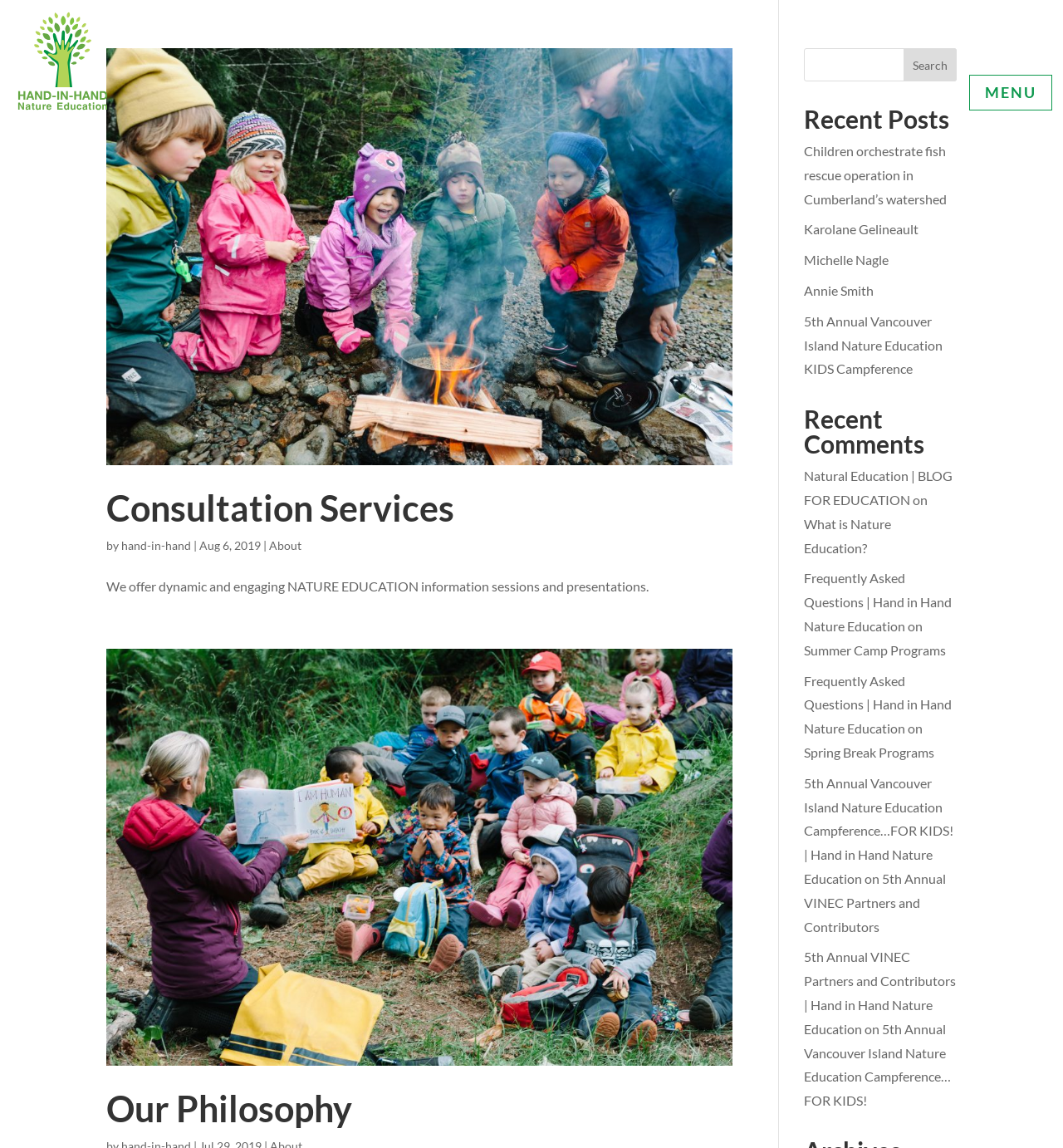Provide the bounding box coordinates of the UI element that matches the description: "parent_node: Our Philosophy".

[0.1, 0.565, 0.689, 0.928]